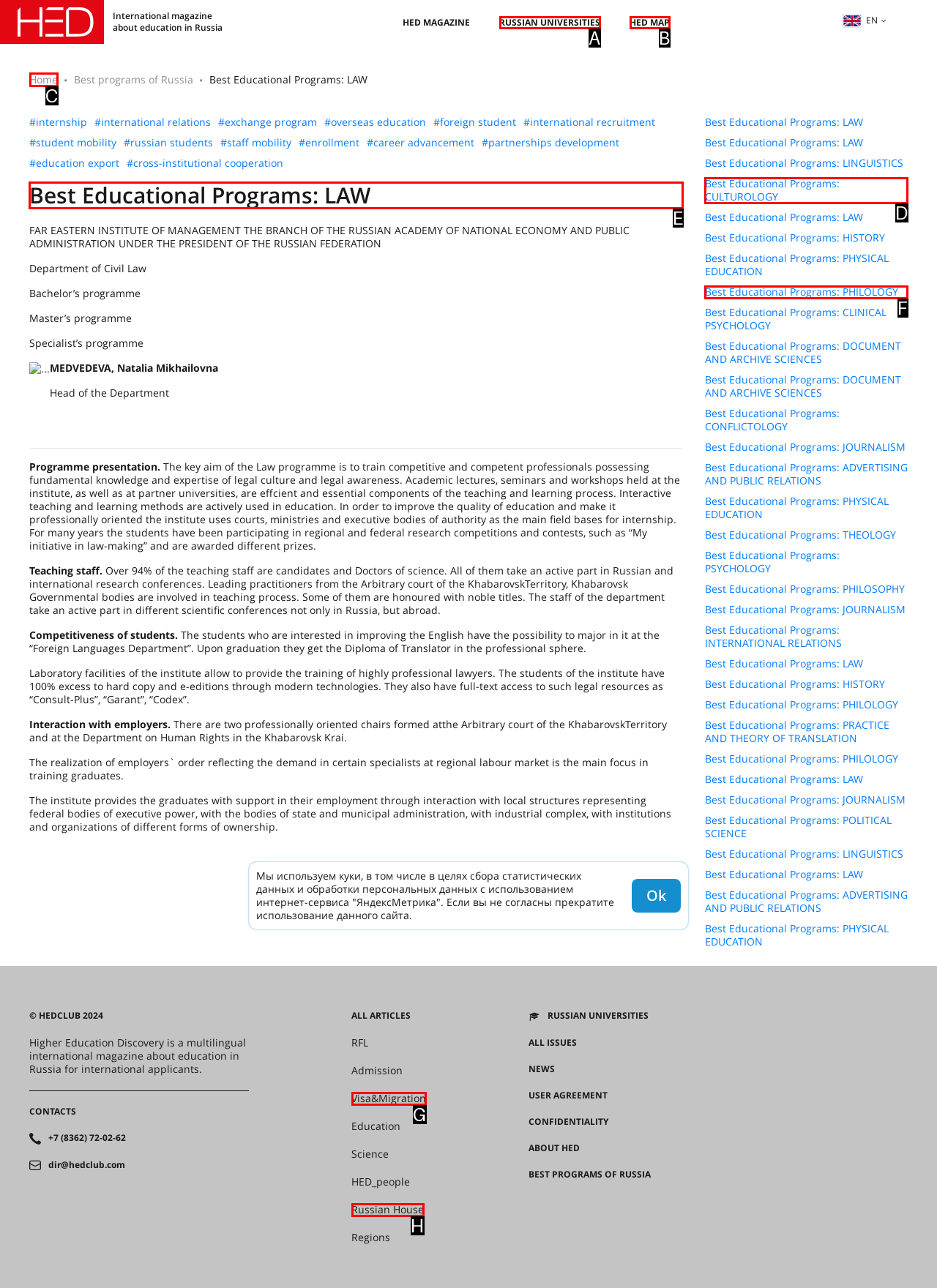Indicate which lettered UI element to click to fulfill the following task: Learn about 'Best Educational Programs: LAW'
Provide the letter of the correct option.

E